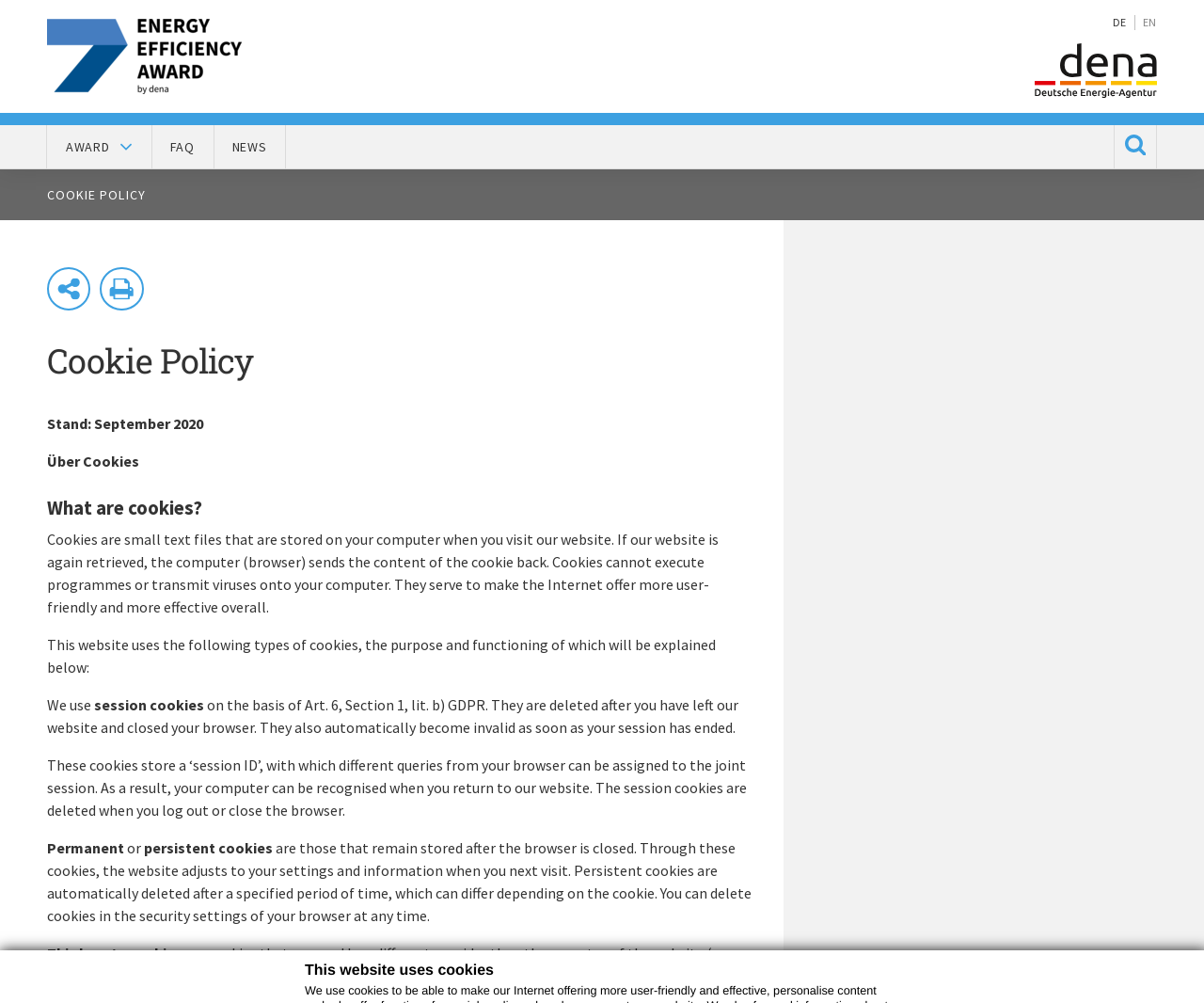What is the purpose of cookies on this website?
Please answer the question with as much detail and depth as you can.

According to the webpage, cookies are small text files that are stored on the computer when visiting the website. They serve to make the Internet offer more user-friendly and more effective overall.